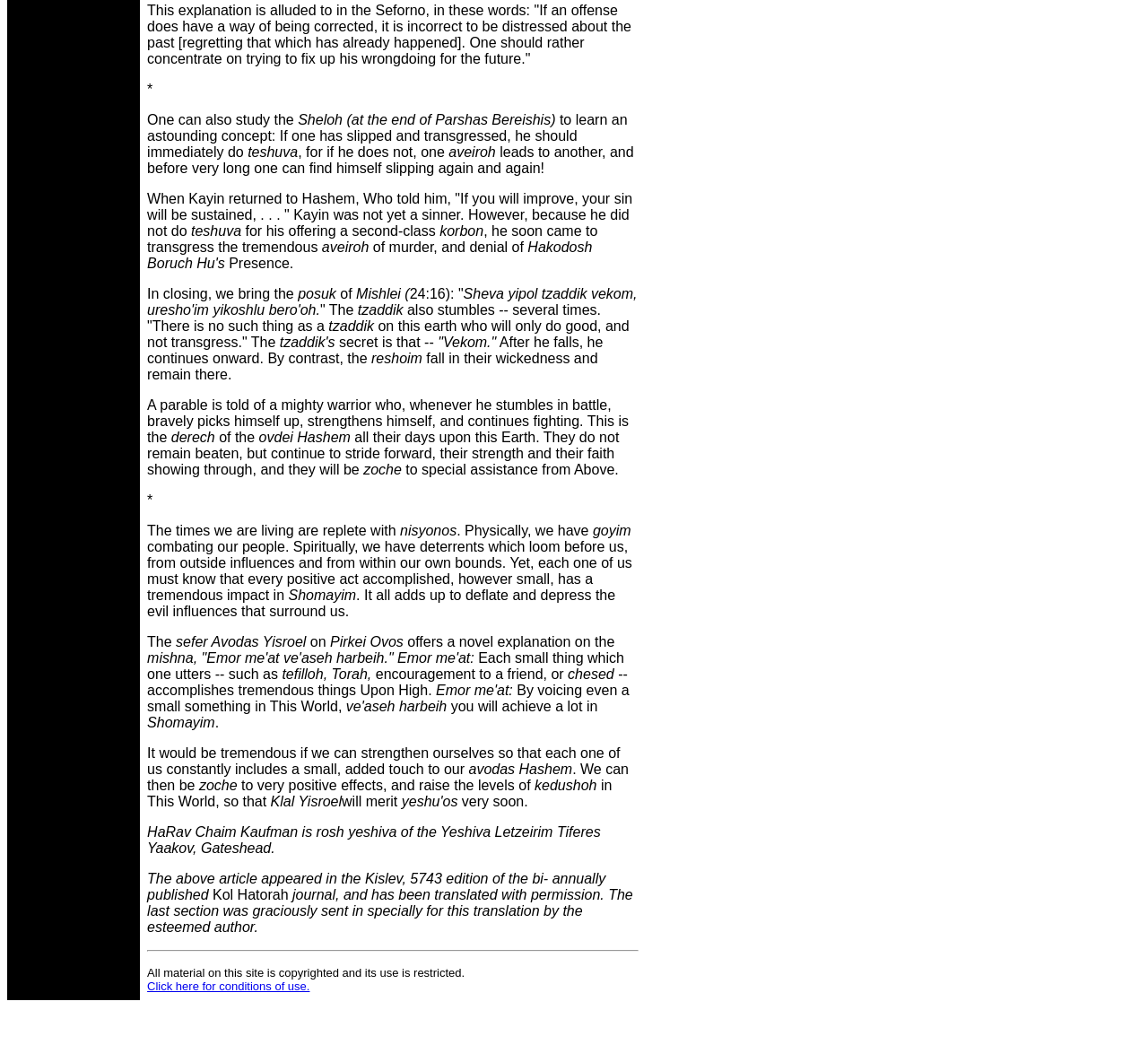Use a single word or phrase to answer the following:
Who is the author of the article?

HaRav Chaim Kaufman